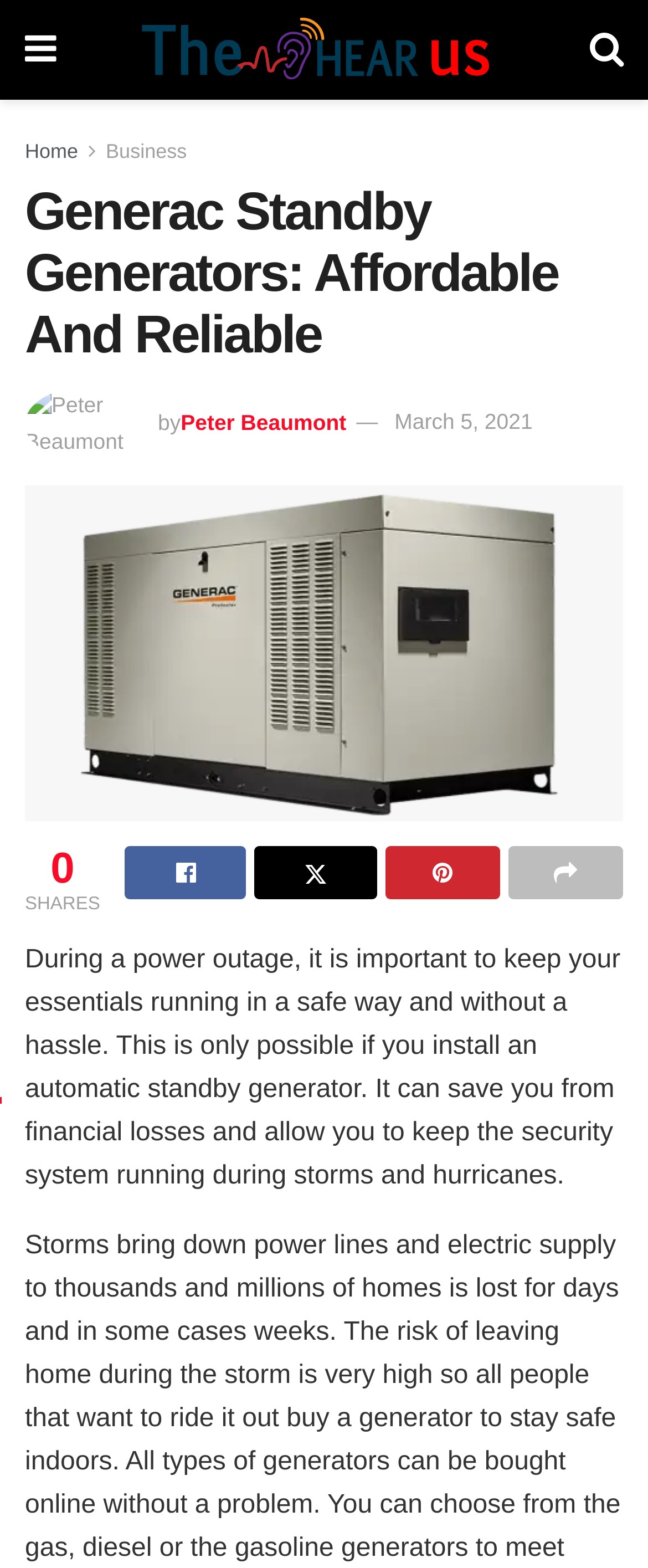Examine the screenshot and answer the question in as much detail as possible: How many social media sharing options are available?

I counted the number of social media sharing options by looking at the links with icons below the article content, which are Facebook, Twitter, LinkedIn, and another unknown platform.